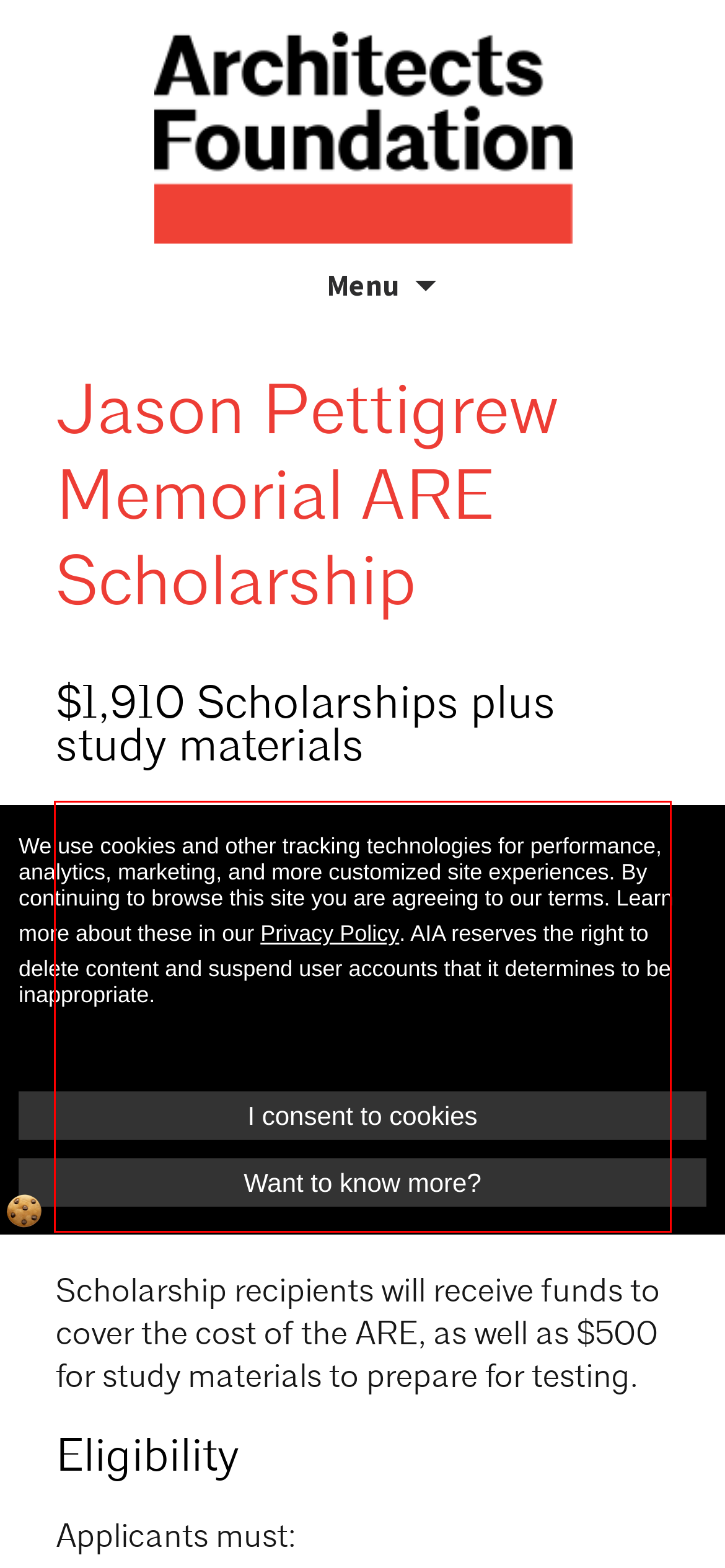With the provided screenshot of a webpage, locate the red bounding box and perform OCR to extract the text content inside it.

The Jason Pettigrew Memorial ARE Scholarship recognizes the significant contributions of emerging professionals at early stages in their careers and helps defray the costs associated with the Architect Registration Examination (ARE). Developed by the AIA National Associates Committee, the scholarship honors the memory of late friend and colleague, Jason Pettigrew, Assoc. AIA.